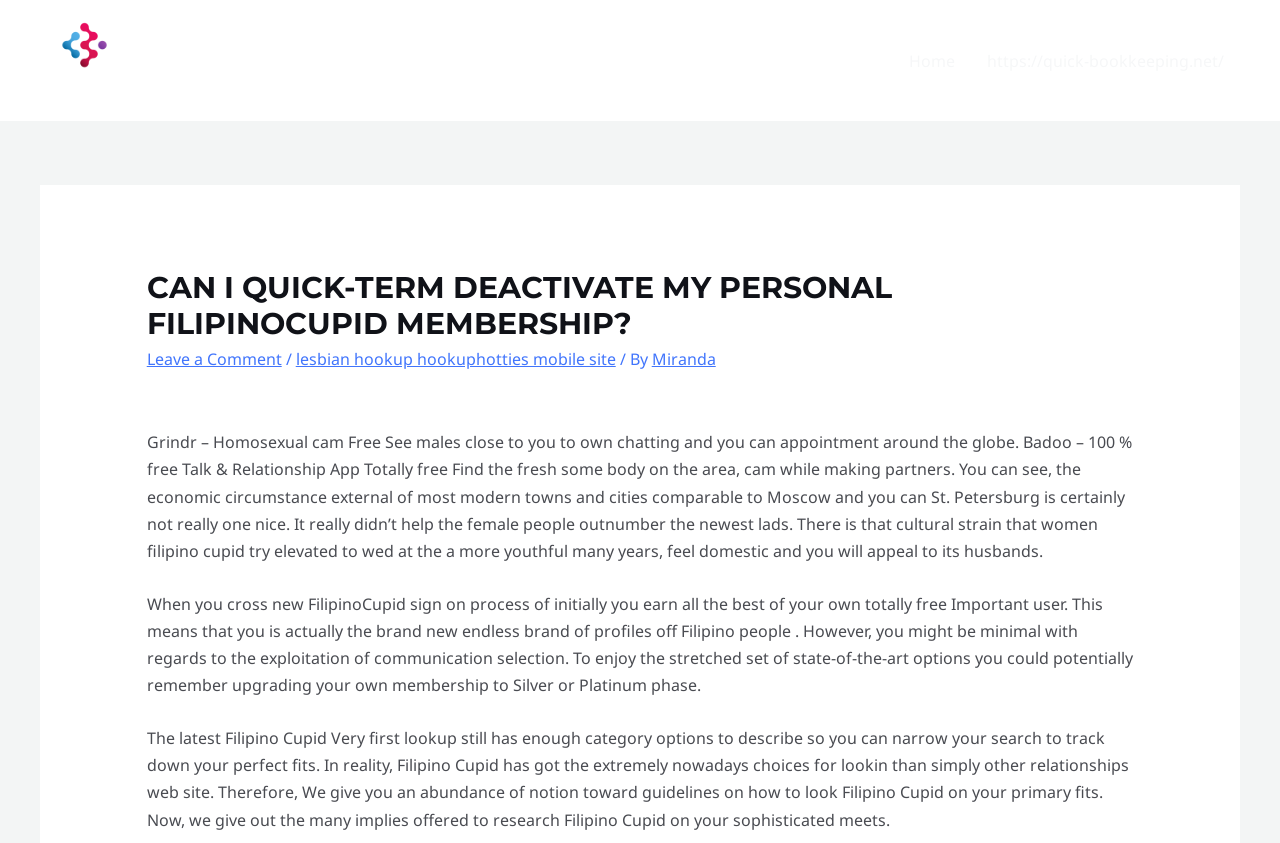What is the author of the article?
Based on the image, answer the question in a detailed manner.

I found the answer by reading the text content of the webpage, specifically the sentence '/ By Miranda' which mentions the author of the article.